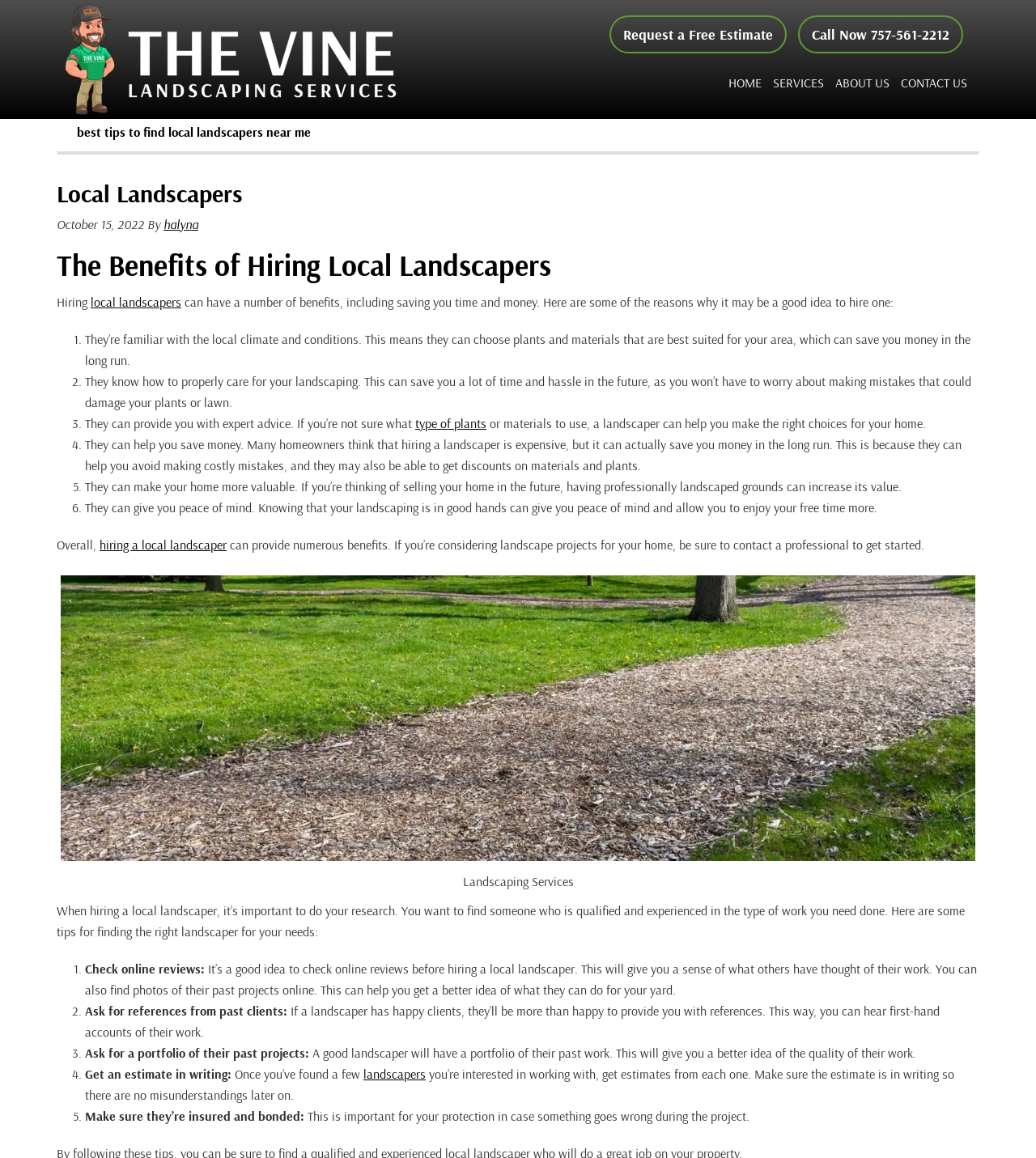Locate and provide the bounding box coordinates for the HTML element that matches this description: "Home".

[0.699, 0.064, 0.739, 0.078]